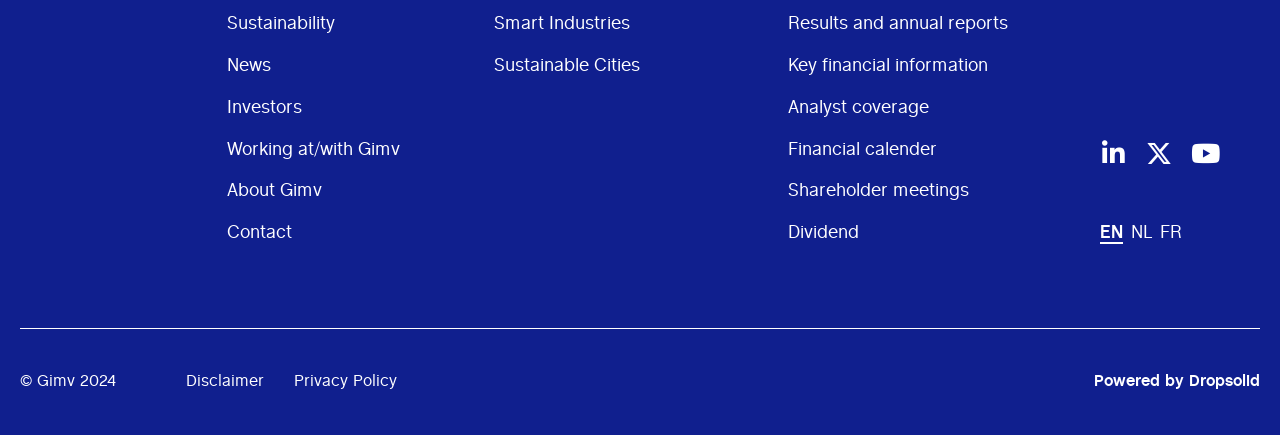How many social media links are there?
Please provide a comprehensive and detailed answer to the question.

I counted the number of social media links by looking at the links with icons, which are LinkedIn, Twitter, and YouTube.